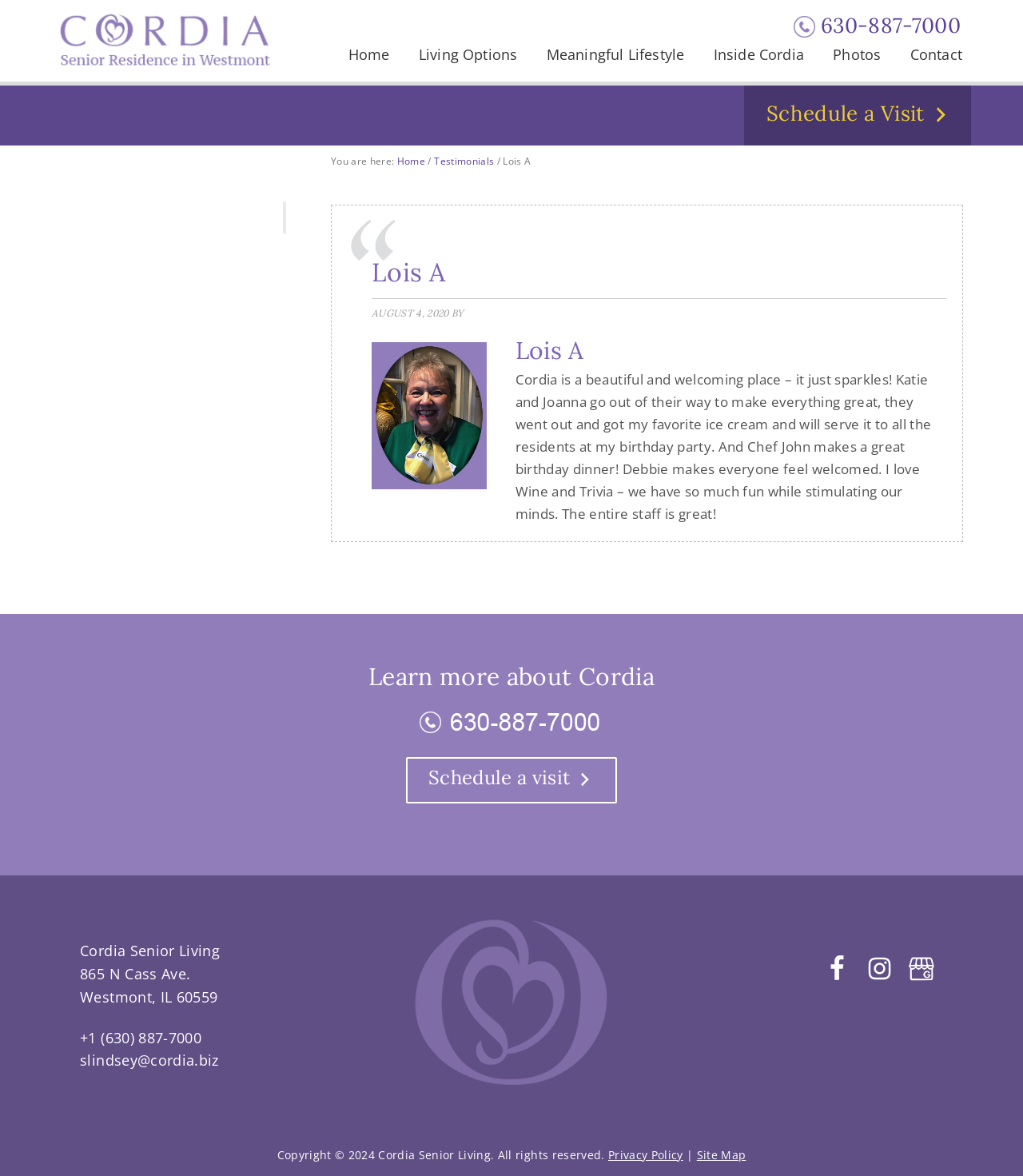Determine the bounding box coordinates for the HTML element described here: "Healthy recipes".

None